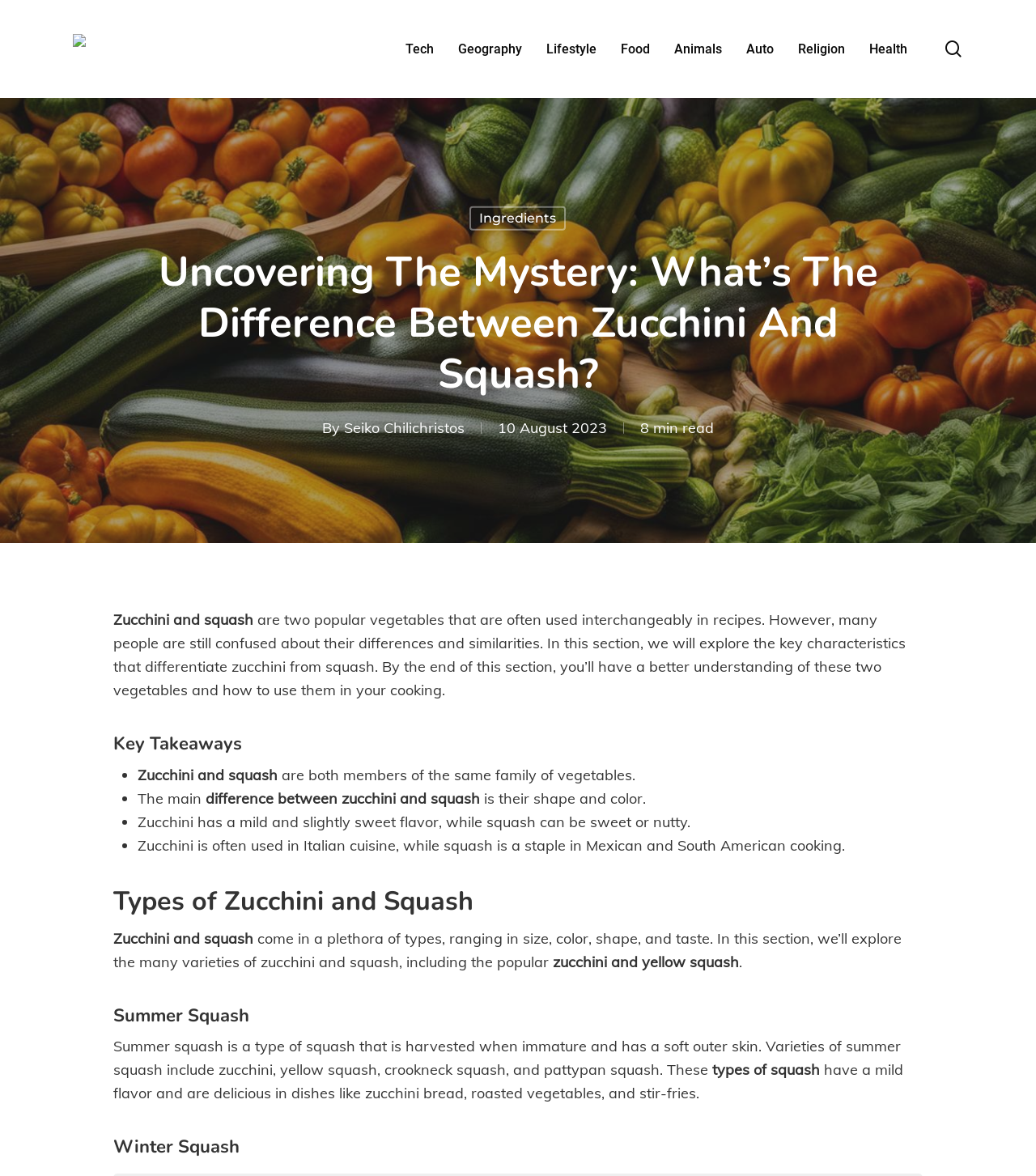Please determine the bounding box coordinates of the element's region to click in order to carry out the following instruction: "Close the search bar". The coordinates should be four float numbers between 0 and 1, i.e., [left, top, right, bottom].

[0.902, 0.145, 0.92, 0.157]